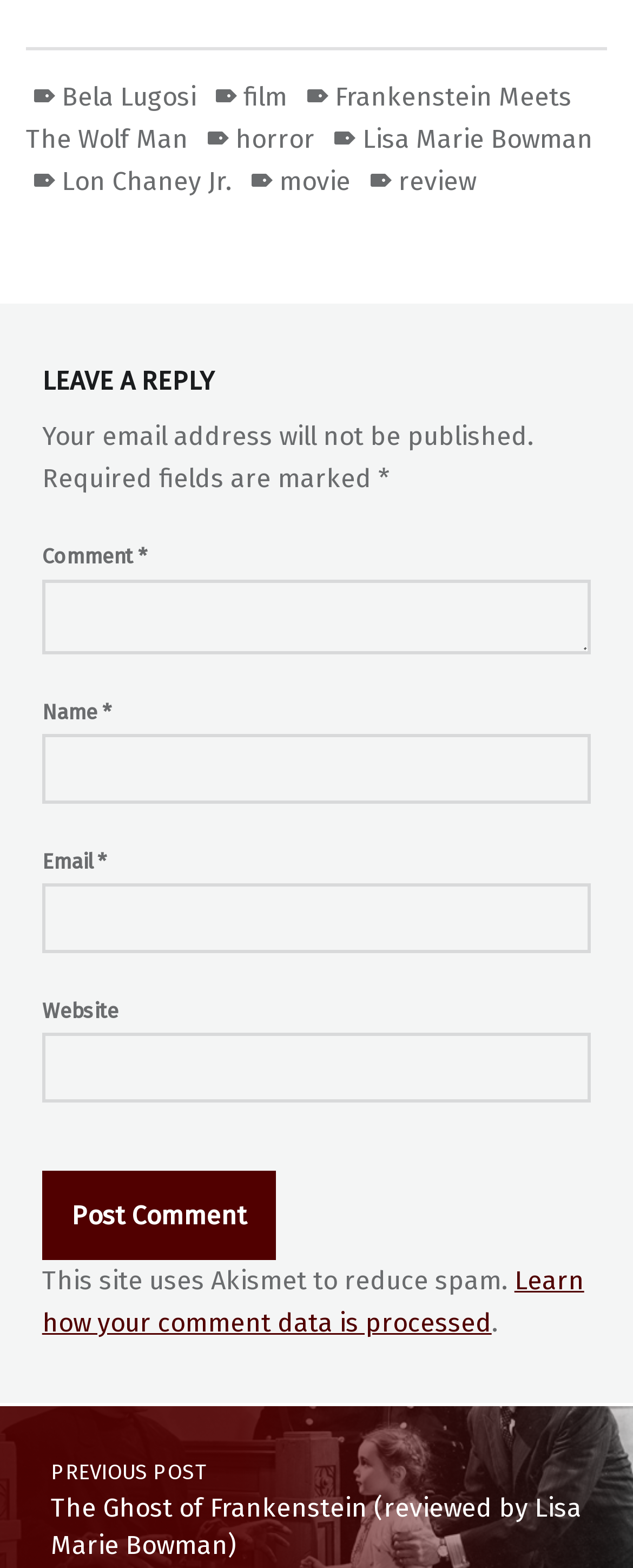Use a single word or phrase to answer this question: 
What is the text above the comment form?

LEAVE A REPLY